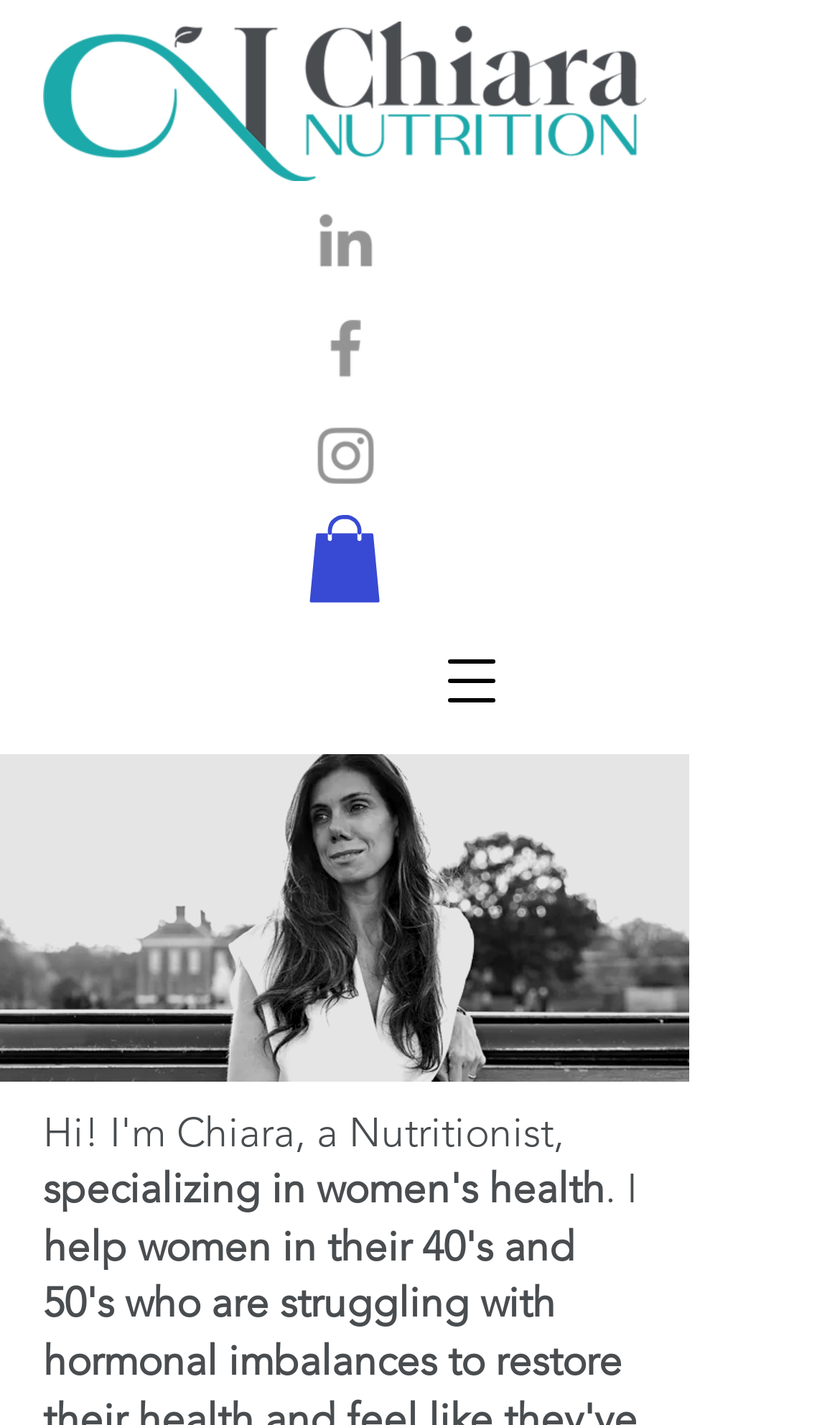Answer the following query concisely with a single word or phrase:
What is the logo image of the website?

CN master RGB LS